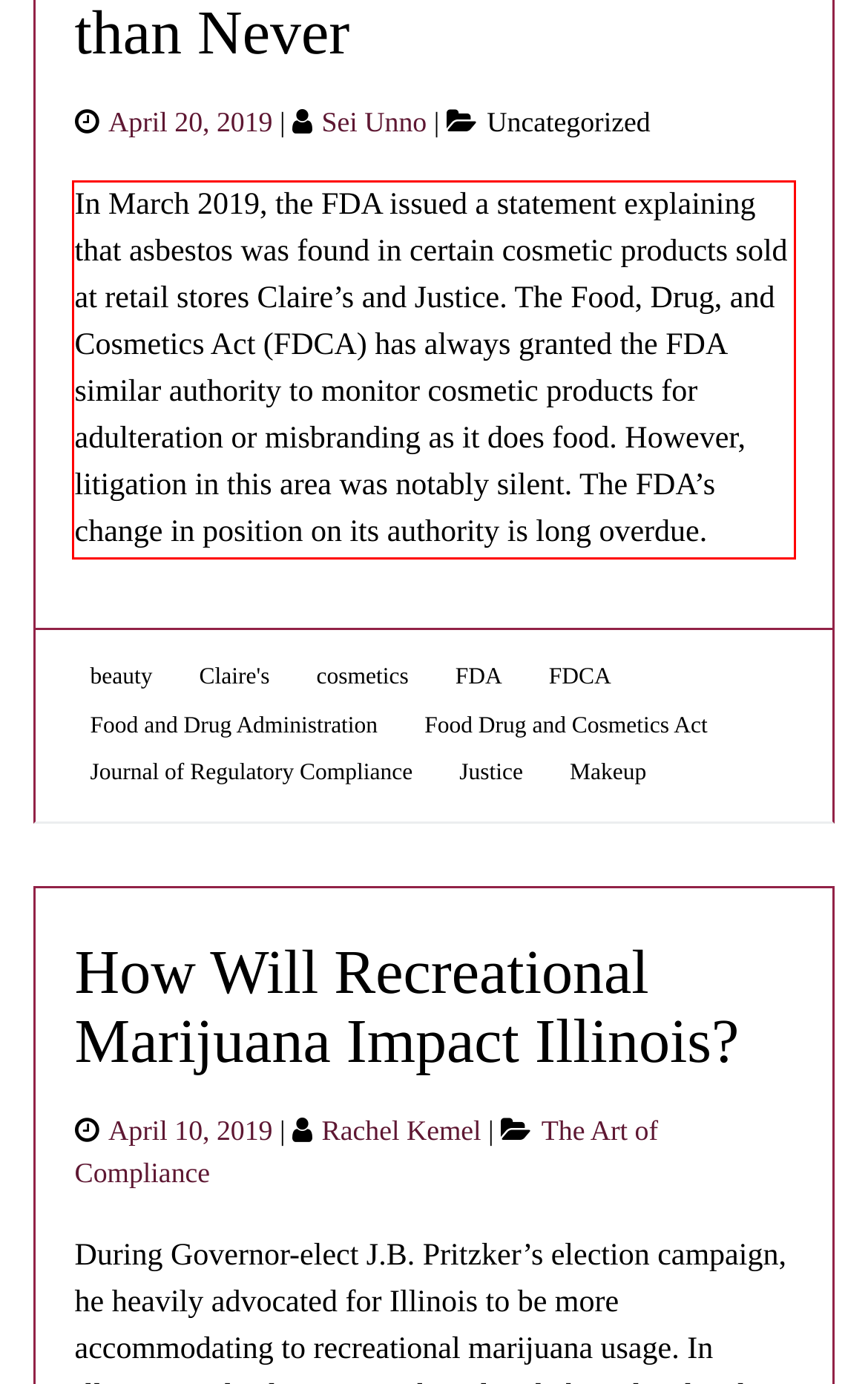The screenshot provided shows a webpage with a red bounding box. Apply OCR to the text within this red bounding box and provide the extracted content.

In March 2019, the FDA issued a statement explaining that asbestos was found in certain cosmetic products sold at retail stores Claire’s and Justice. The Food, Drug, and Cosmetics Act (FDCA) has always granted the FDA similar authority to monitor cosmetic products for adulteration or misbranding as it does food. However, litigation in this area was notably silent. The FDA’s change in position on its authority is long overdue.